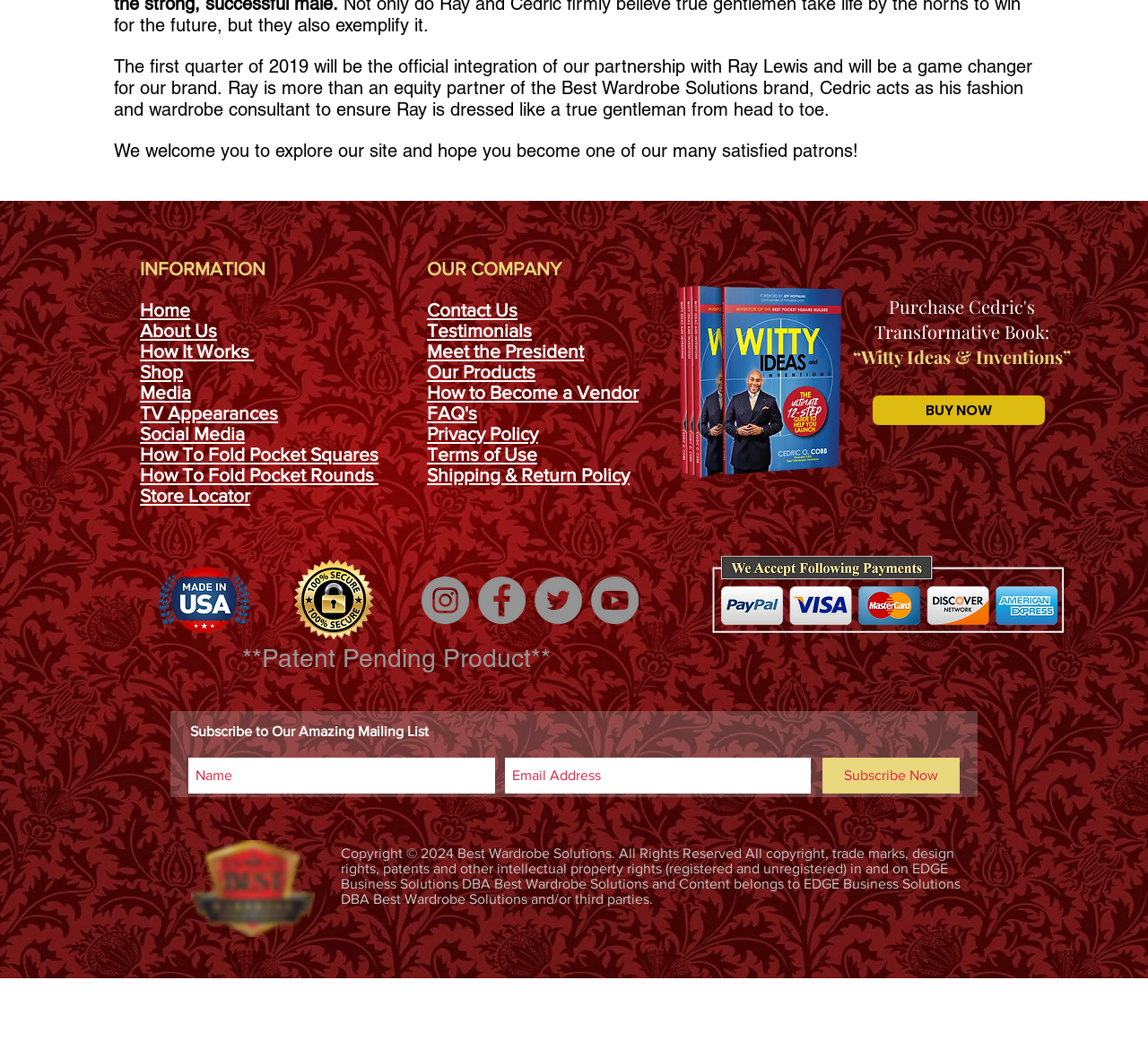Please locate the bounding box coordinates of the element that needs to be clicked to achieve the following instruction: "Click on the 'Instagram' social media link". The coordinates should be four float numbers between 0 and 1, i.e., [left, top, right, bottom].

[0.367, 0.554, 0.409, 0.599]